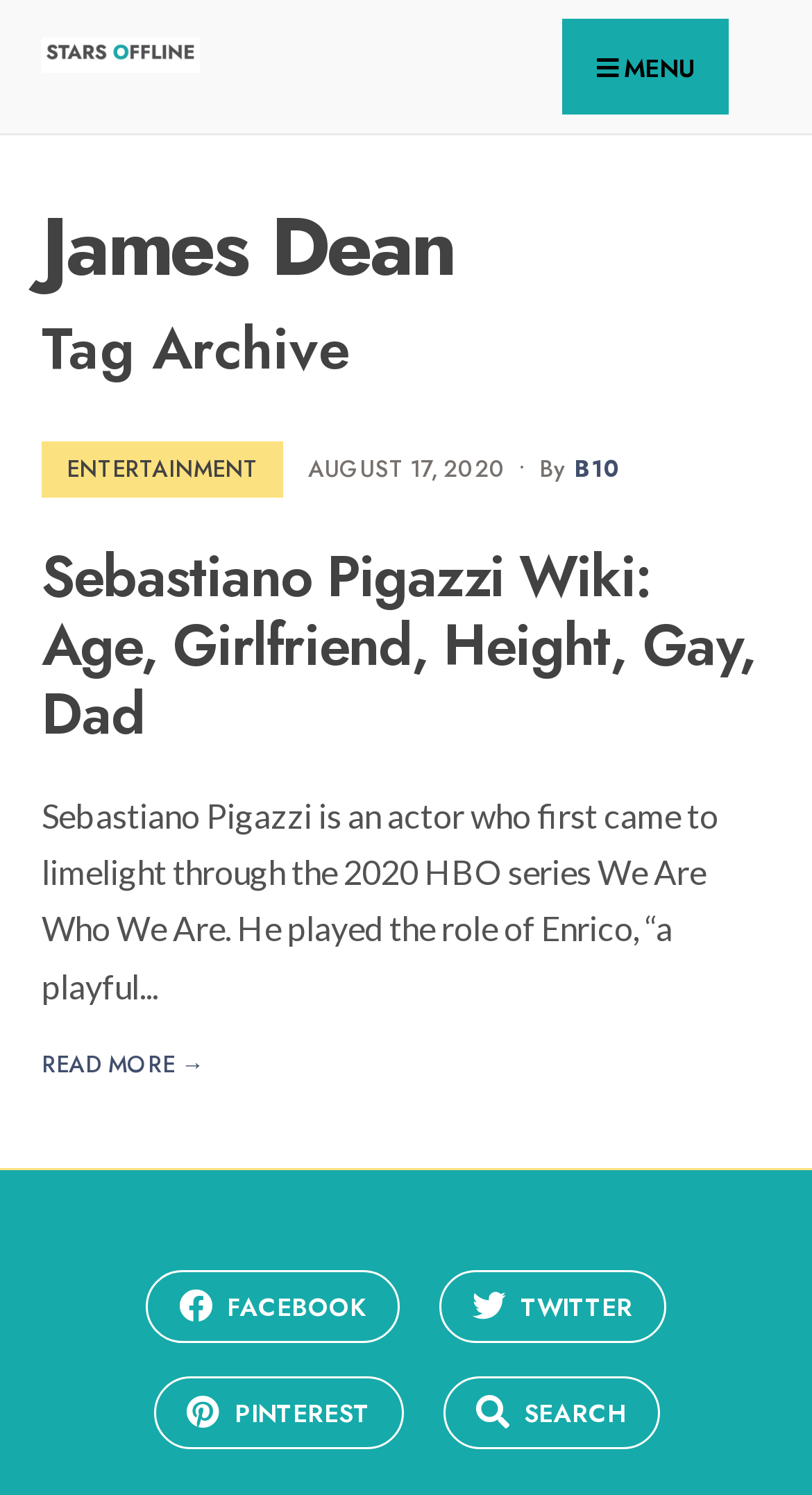How many social media links are available?
Provide a concise answer using a single word or phrase based on the image.

4